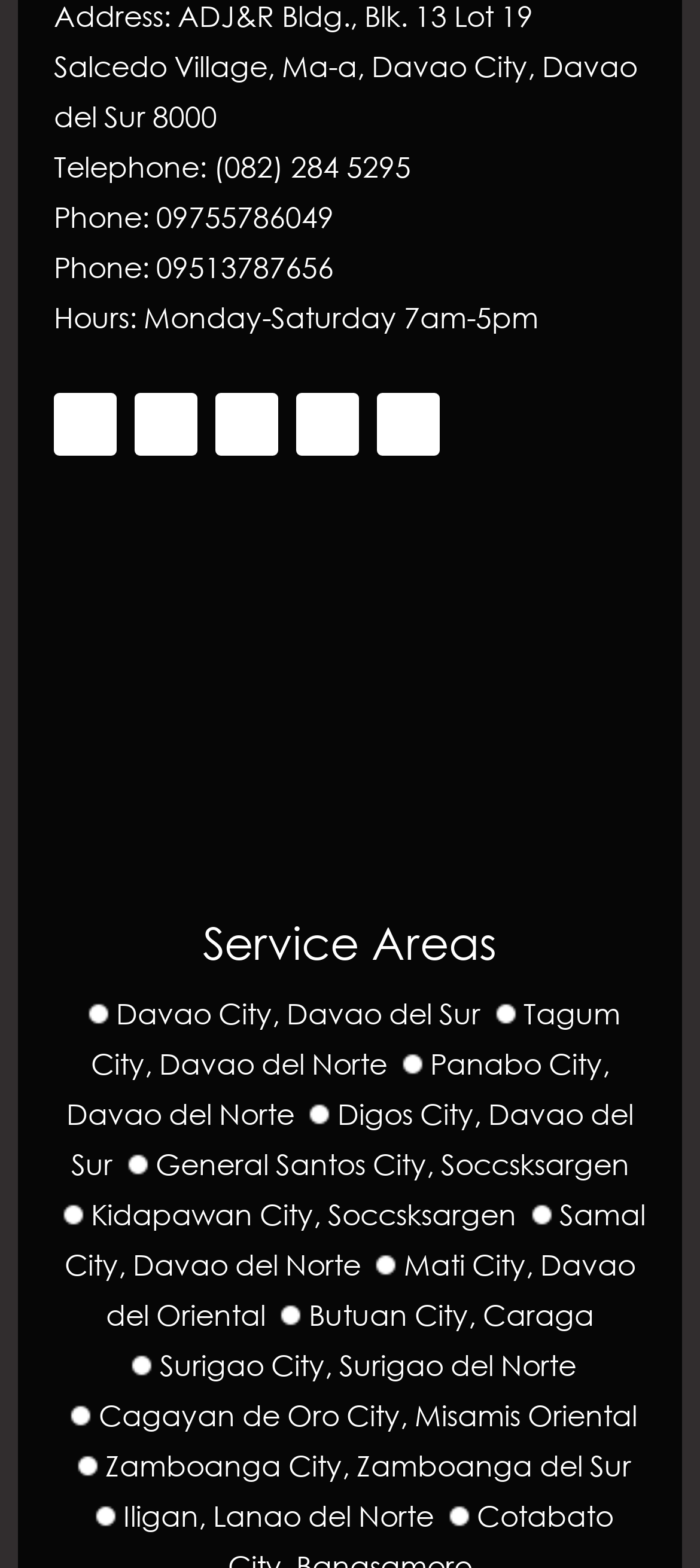What is the phone number of the business?
Please give a detailed and thorough answer to the question, covering all relevant points.

I found the phone number of the business by looking at the link element that contains the phone number, which is located below the 'Telephone:' static text element.